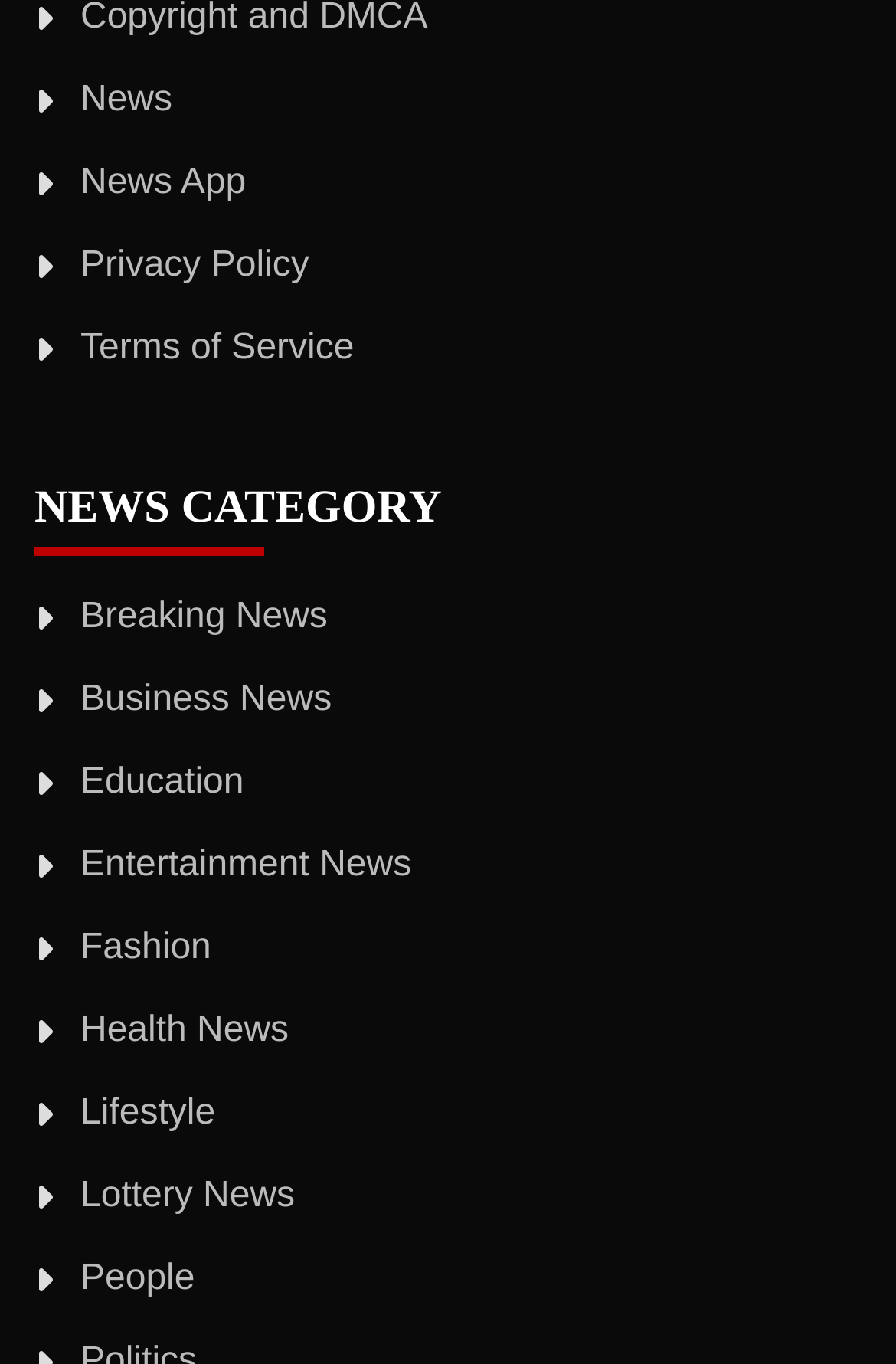Indicate the bounding box coordinates of the element that needs to be clicked to satisfy the following instruction: "check health news". The coordinates should be four float numbers between 0 and 1, i.e., [left, top, right, bottom].

[0.09, 0.74, 0.322, 0.769]